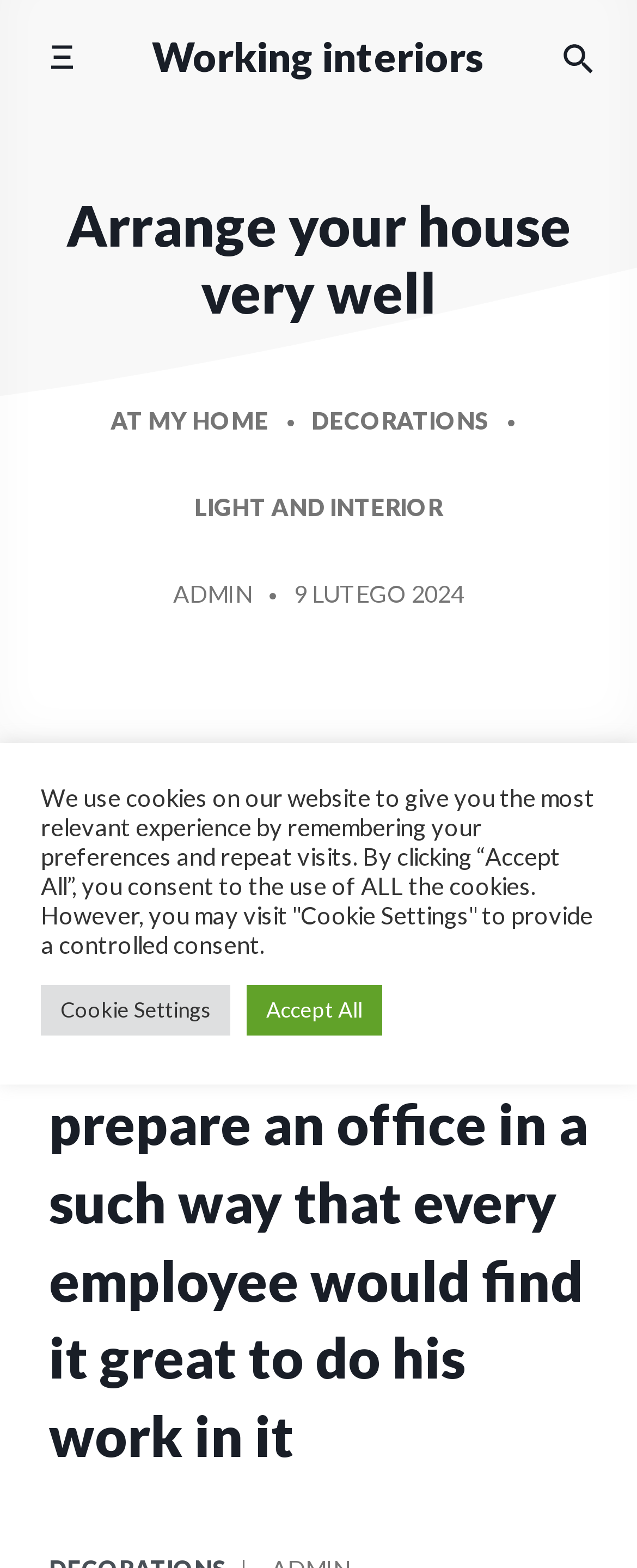Using the description "Screenshots", locate and provide the bounding box of the UI element.

None